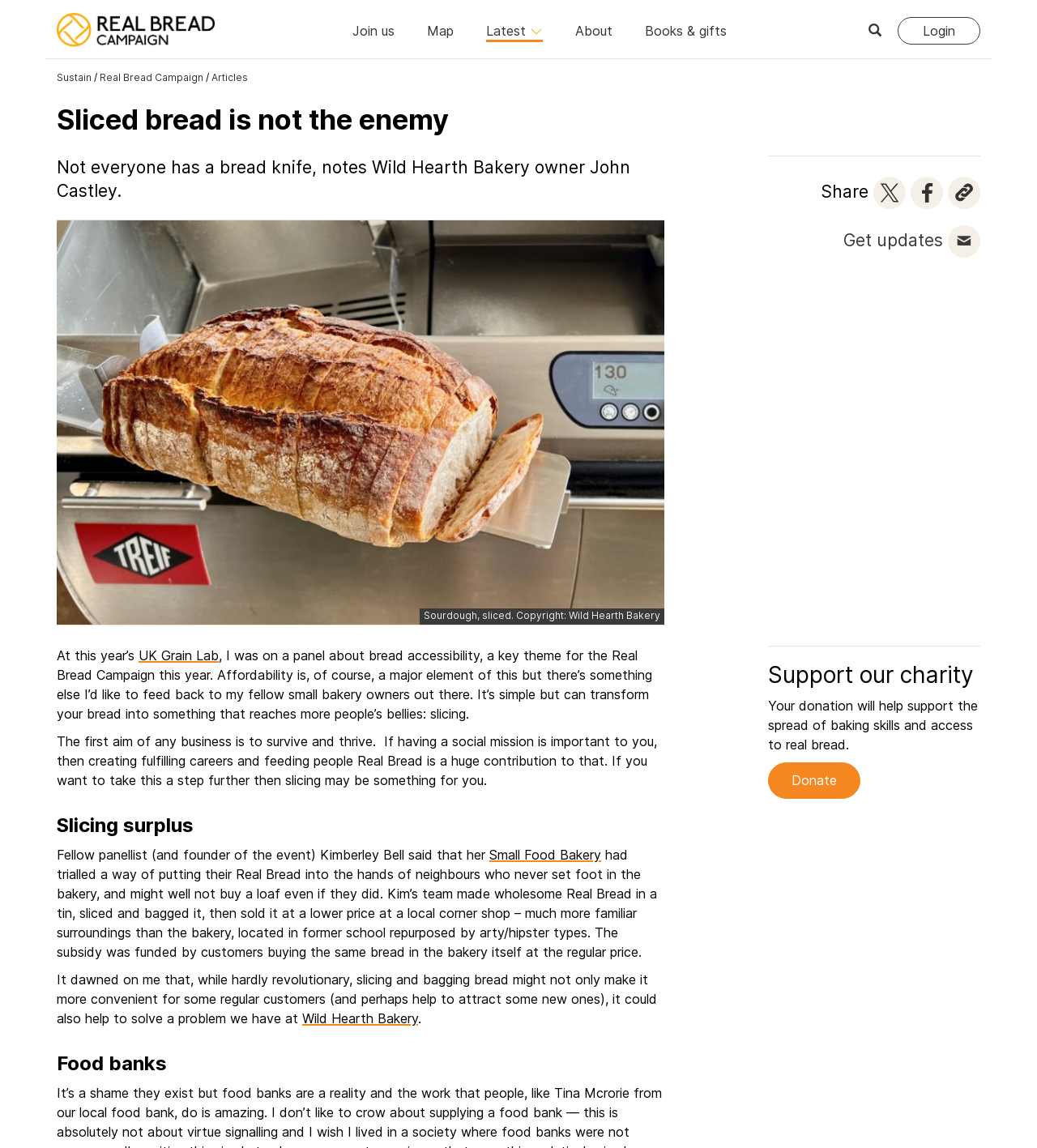Determine the primary headline of the webpage.

Sliced bread is not the enemy